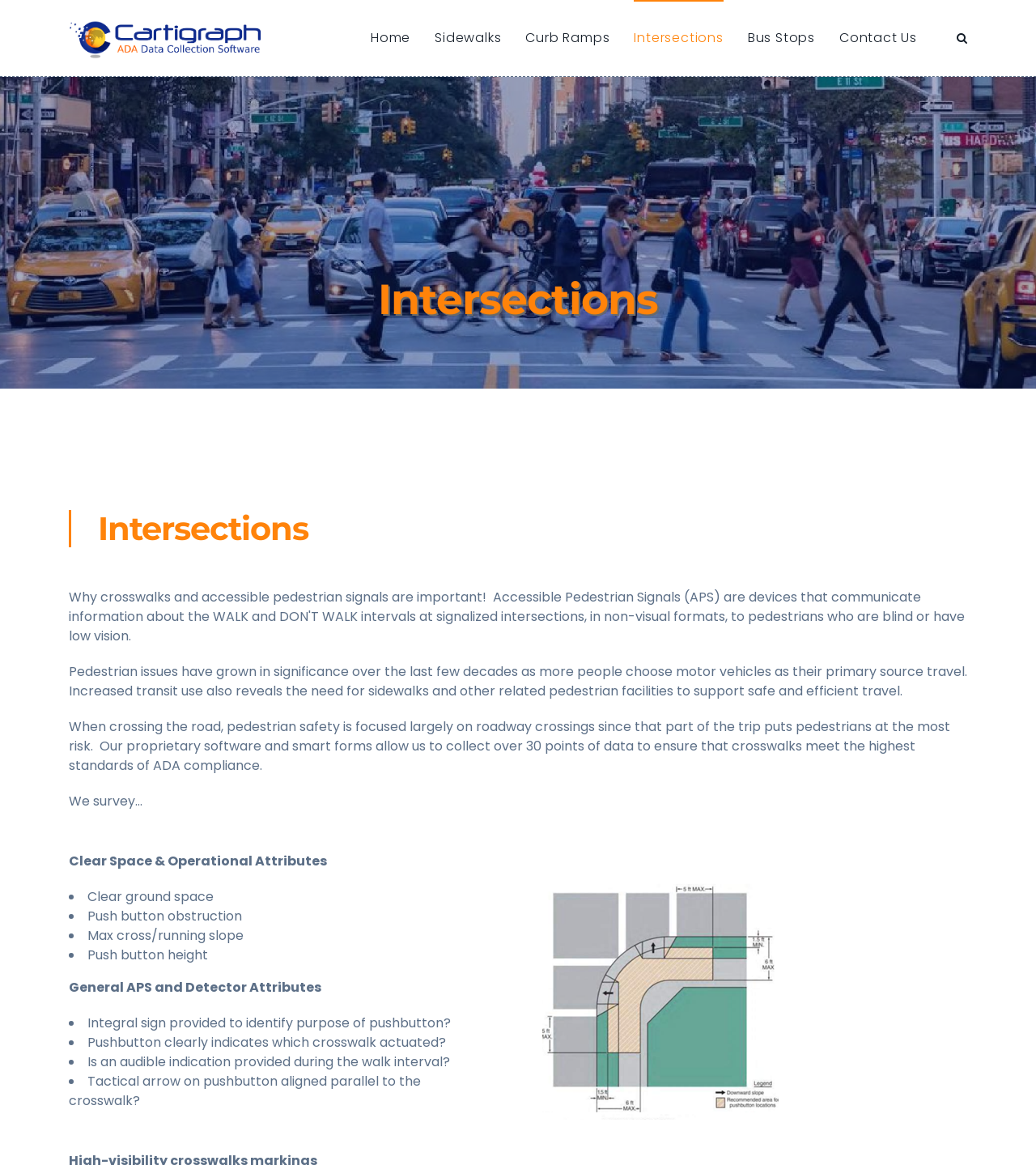Can you specify the bounding box coordinates of the area that needs to be clicked to fulfill the following instruction: "Click the Intersections link"?

[0.612, 0.0, 0.698, 0.065]